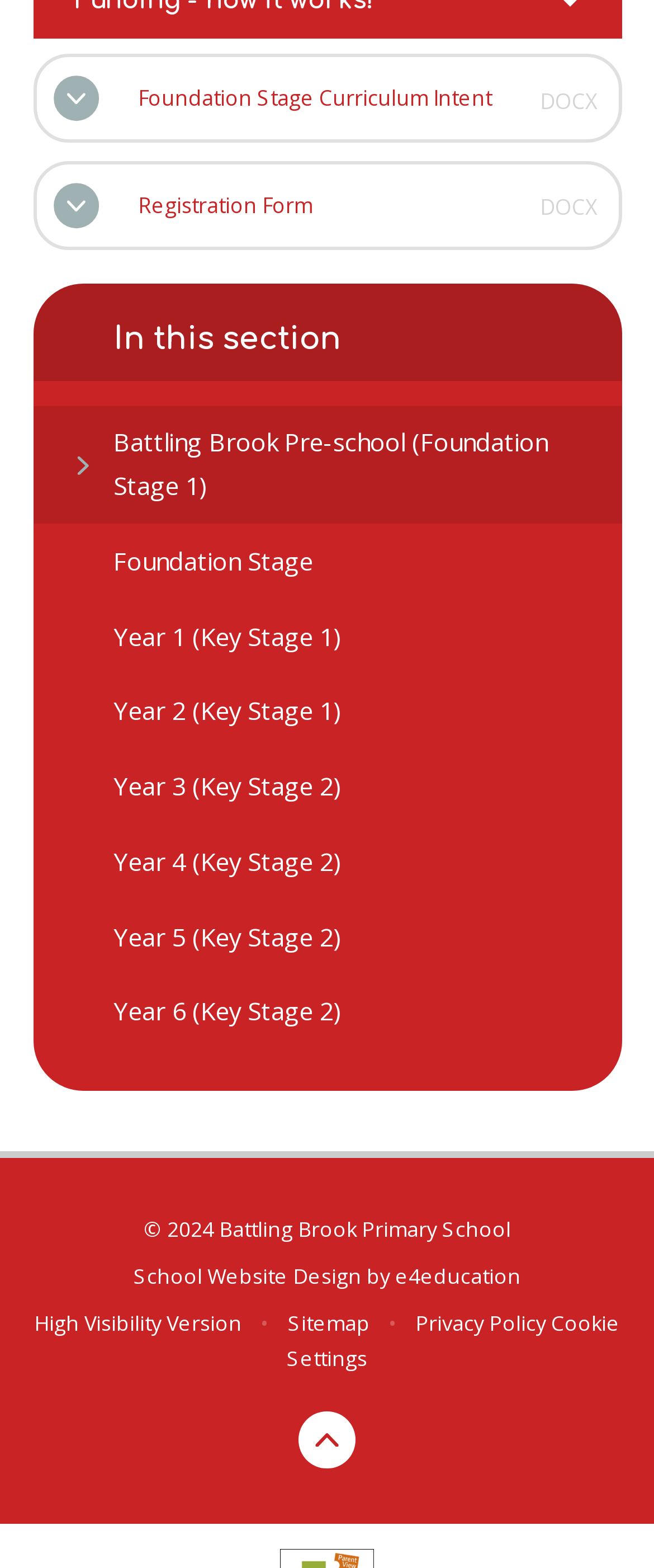Identify the bounding box of the HTML element described here: "Cookie Settings". Provide the coordinates as four float numbers between 0 and 1: [left, top, right, bottom].

[0.438, 0.834, 0.948, 0.876]